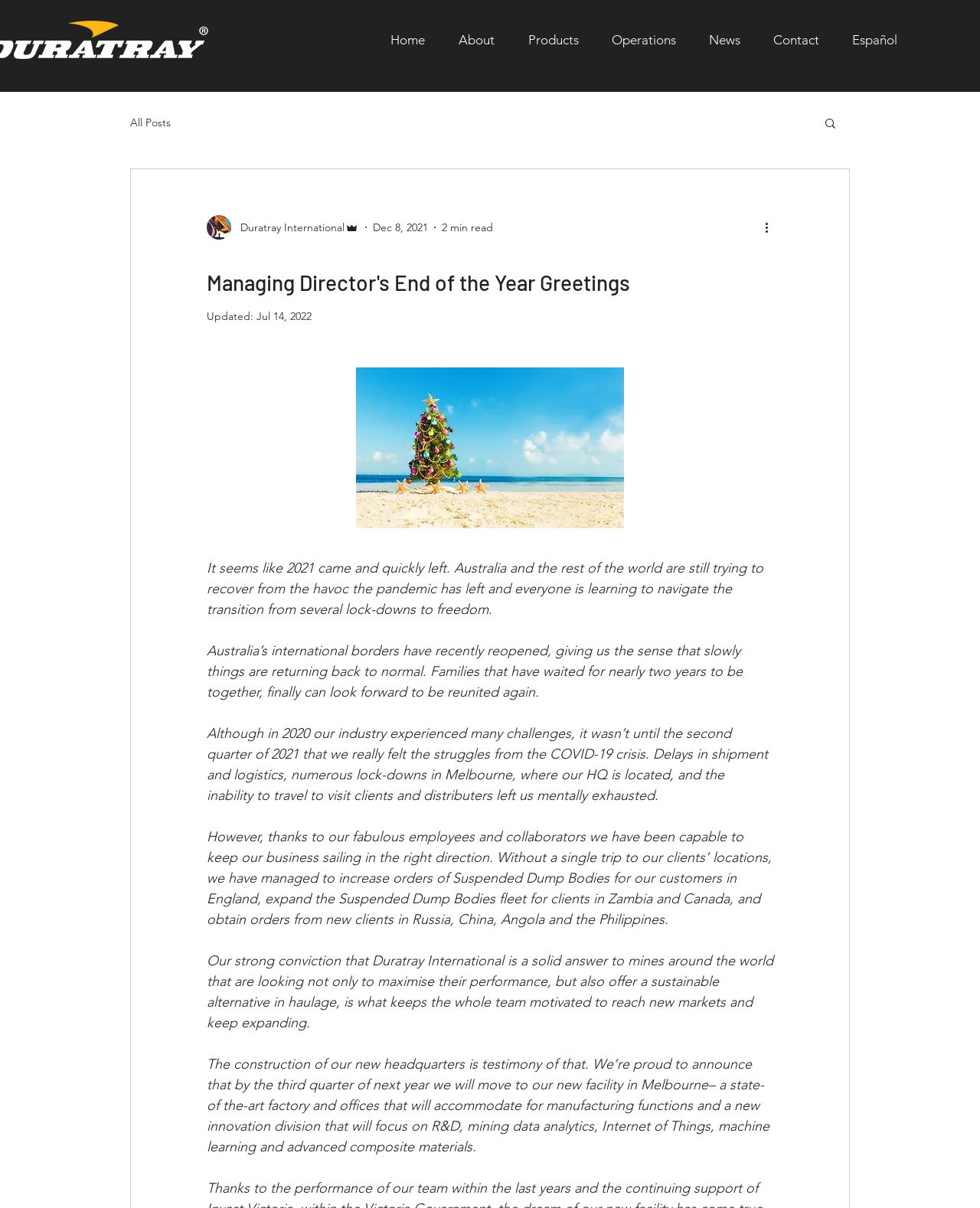Please determine the bounding box of the UI element that matches this description: News. The coordinates should be given as (top-left x, top-left y, bottom-right x, bottom-right y), with all values between 0 and 1.

[0.706, 0.017, 0.772, 0.049]